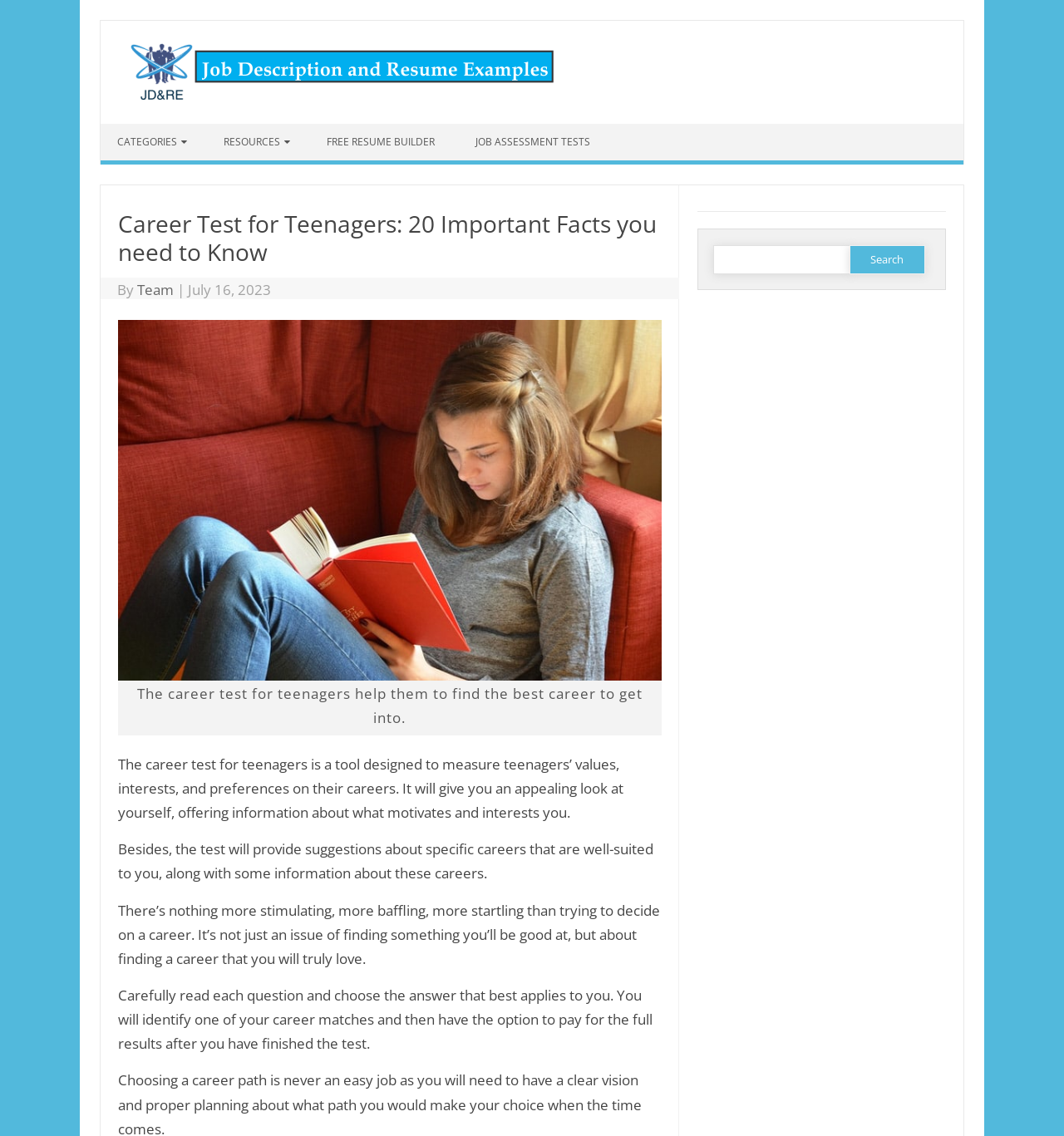Illustrate the webpage with a detailed description.

The webpage is about a career test designed for teenagers to help them find the best career suited to their values, interests, and preferences. At the top, there is a header section with links to "Job Description And Resume Examples", "Skip to content", "CATEGORIES", "RESOURCES", "FREE RESUME BUILDER", and "JOB ASSESSMENT TESTS". 

Below the header section, there is a main content area with a heading "Career Test for Teenagers: 20 Important Facts you need to Know" followed by the author's name "Team" and the date "July 16, 2023". 

On the left side of the main content area, there is a figure with an image related to the career test, accompanied by a caption that explains the purpose of the test. 

To the right of the figure, there are four paragraphs of text that provide more information about the career test, including its benefits and how it works. The text explains that the test will provide suggestions about specific careers that are well-suited to the individual, along with information about those careers. 

On the right side of the webpage, there is a complementary section with a search box that allows users to search for specific content. The search box has a label "Search for:" and a button to submit the search query.